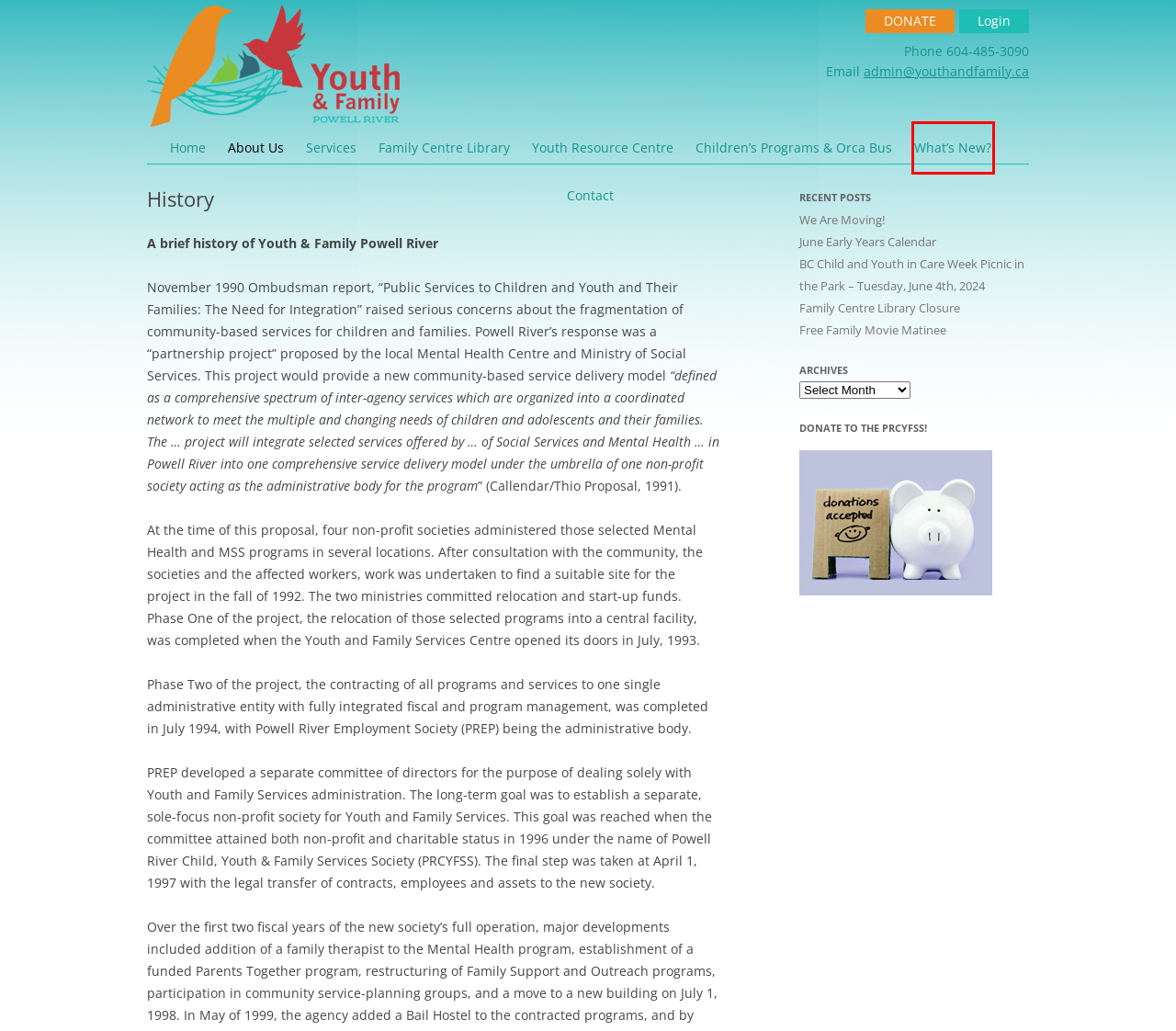Look at the screenshot of a webpage with a red bounding box and select the webpage description that best corresponds to the new page after clicking the element in the red box. Here are the options:
A. Family Centre Library Closure
B. What's New? Youth & Family Powell River, British Columbia
C. %Early Years & Orca Bus%
D. Services - Youth & Family Powell River, British Columbia
E. Ratatouille ~ Free Movie Matinee
F. Contact Us - Youth & Family Powell River, British Columbia
G. Donate
H. Home - Youth & Family Powell River, British Columbia

B